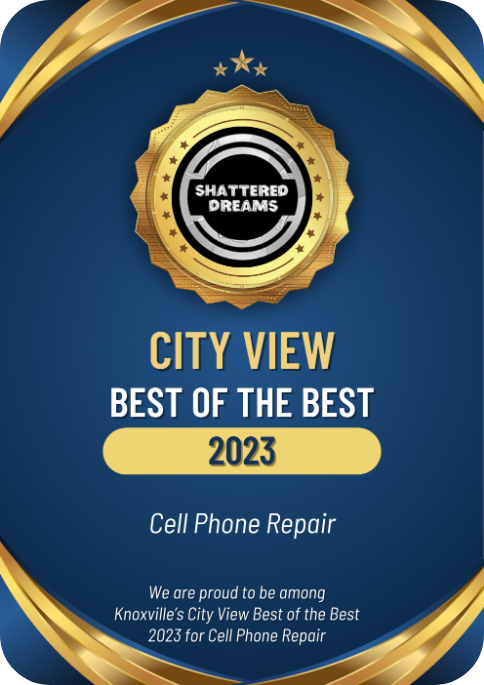Generate an in-depth description of the image.

The image showcases an award badge for "Shattered Dreams," recognizing it as part of Knoxville's City View Best of the Best for 2023 in the category of Cell Phone Repair. The badge is prominently designed with rich blue and gold tones, featuring a circular emblem at its center that includes the company name "SHATTERED DREAMS." Above the emblem, three stars symbolize excellence, while the award title "CITY VIEW BEST OF THE BEST" is displayed in bold, eye-catching letters. At the bottom of the badge, a statement expresses pride in being recognized among the top cell phone repair services in the area, further enhancing the badge's significance as a mark of quality and local acclaim. This award emphasizes the commitment to exceptional service and expertise within the cell phone repair industry.